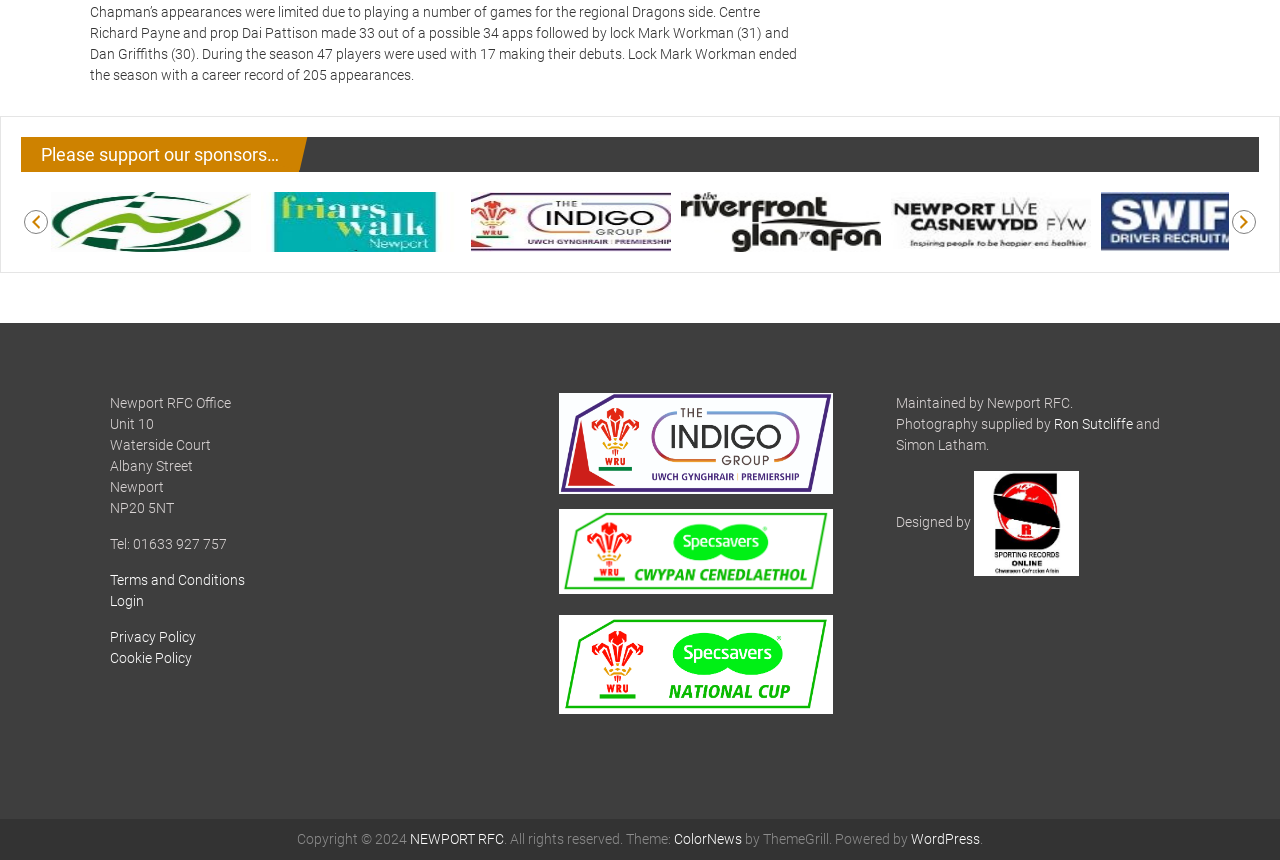What is the name of the photography supplier?
Refer to the screenshot and respond with a concise word or phrase.

Ron Sutcliffe and Simon Latham